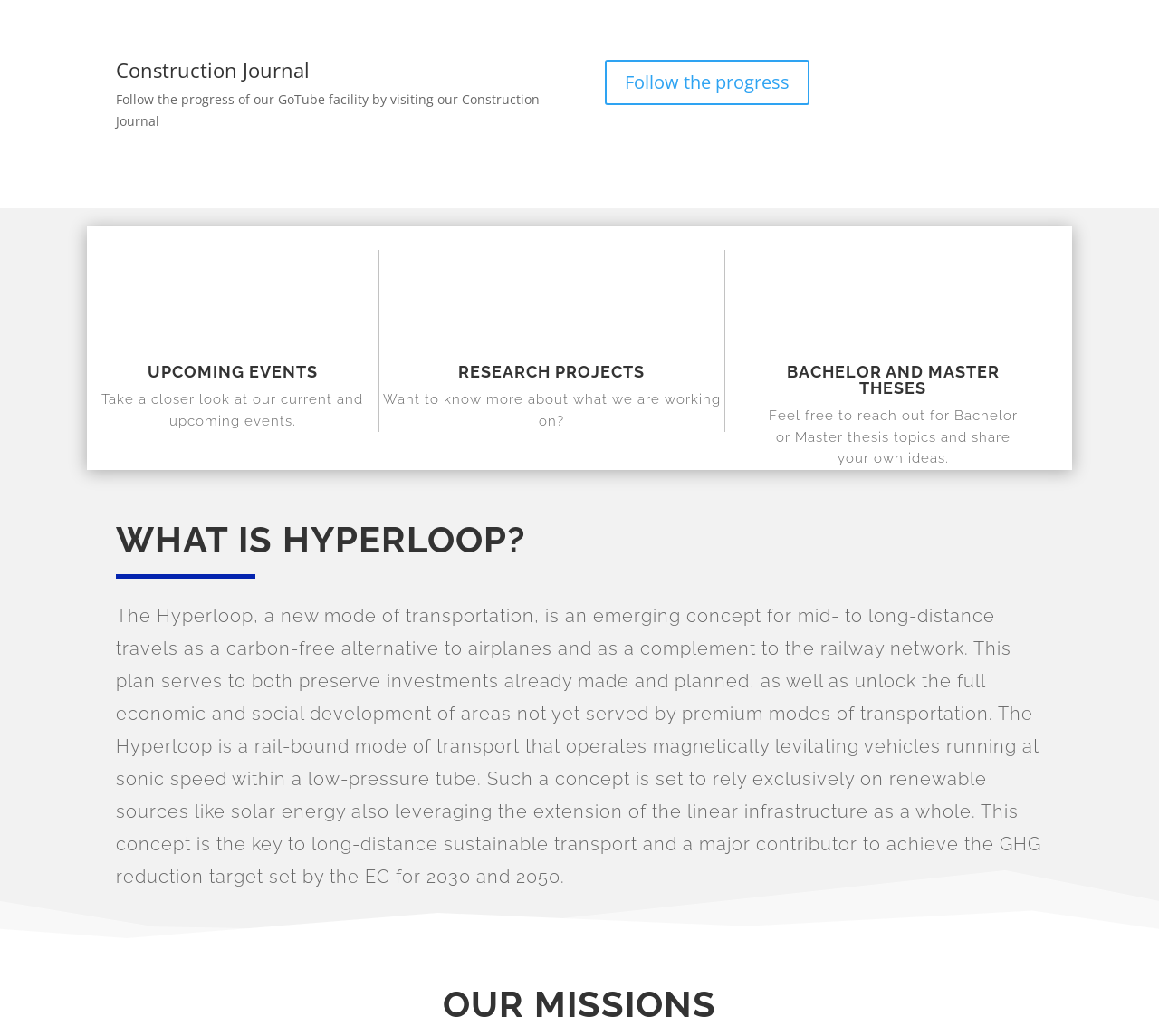Given the webpage screenshot, identify the bounding box of the UI element that matches this description: "Upcoming Events".

[0.127, 0.349, 0.274, 0.368]